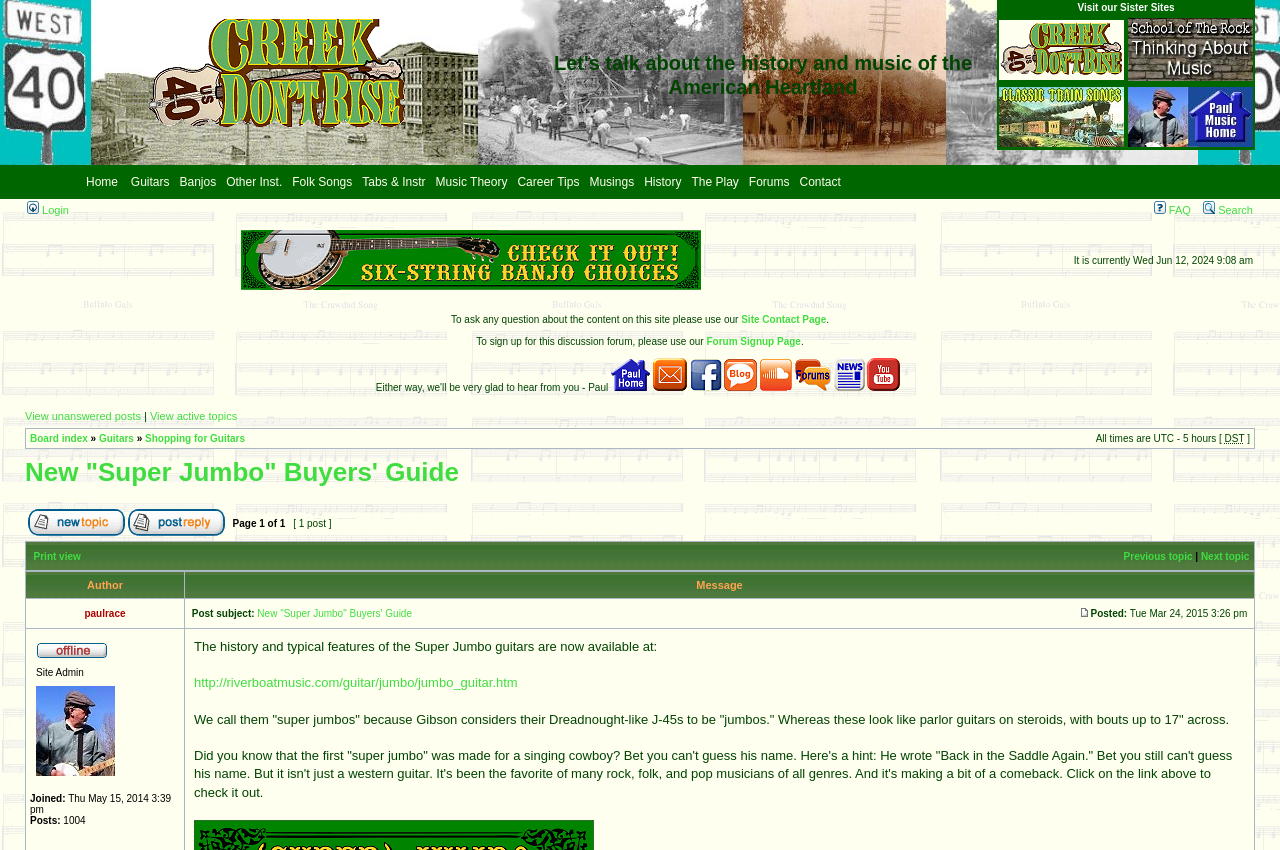Find and specify the bounding box coordinates that correspond to the clickable region for the instruction: "Visit CreekDontRise.com Home Page".

[0.78, 0.083, 0.878, 0.096]